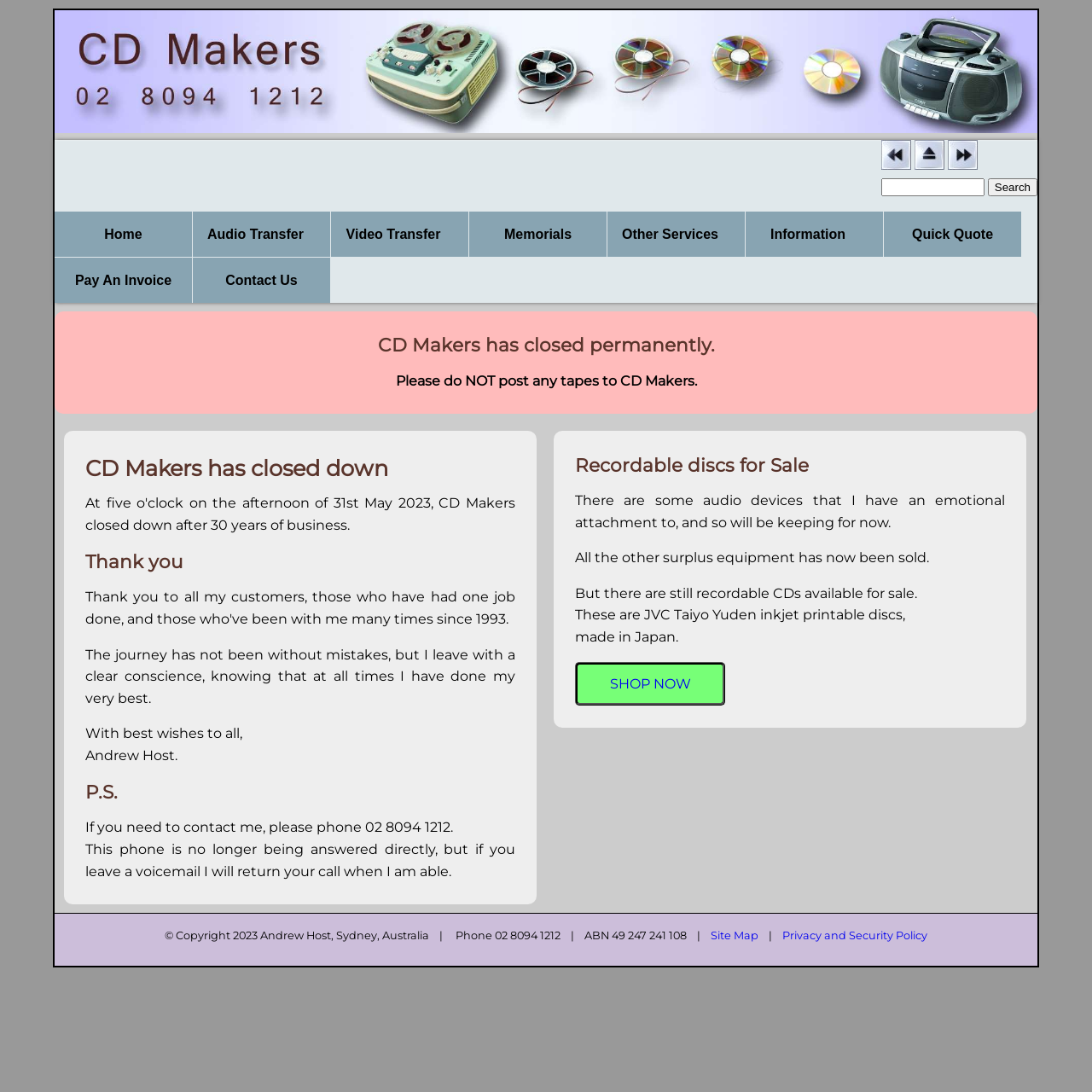Indicate the bounding box coordinates of the clickable region to achieve the following instruction: "Buy recordable discs."

[0.527, 0.606, 0.92, 0.646]